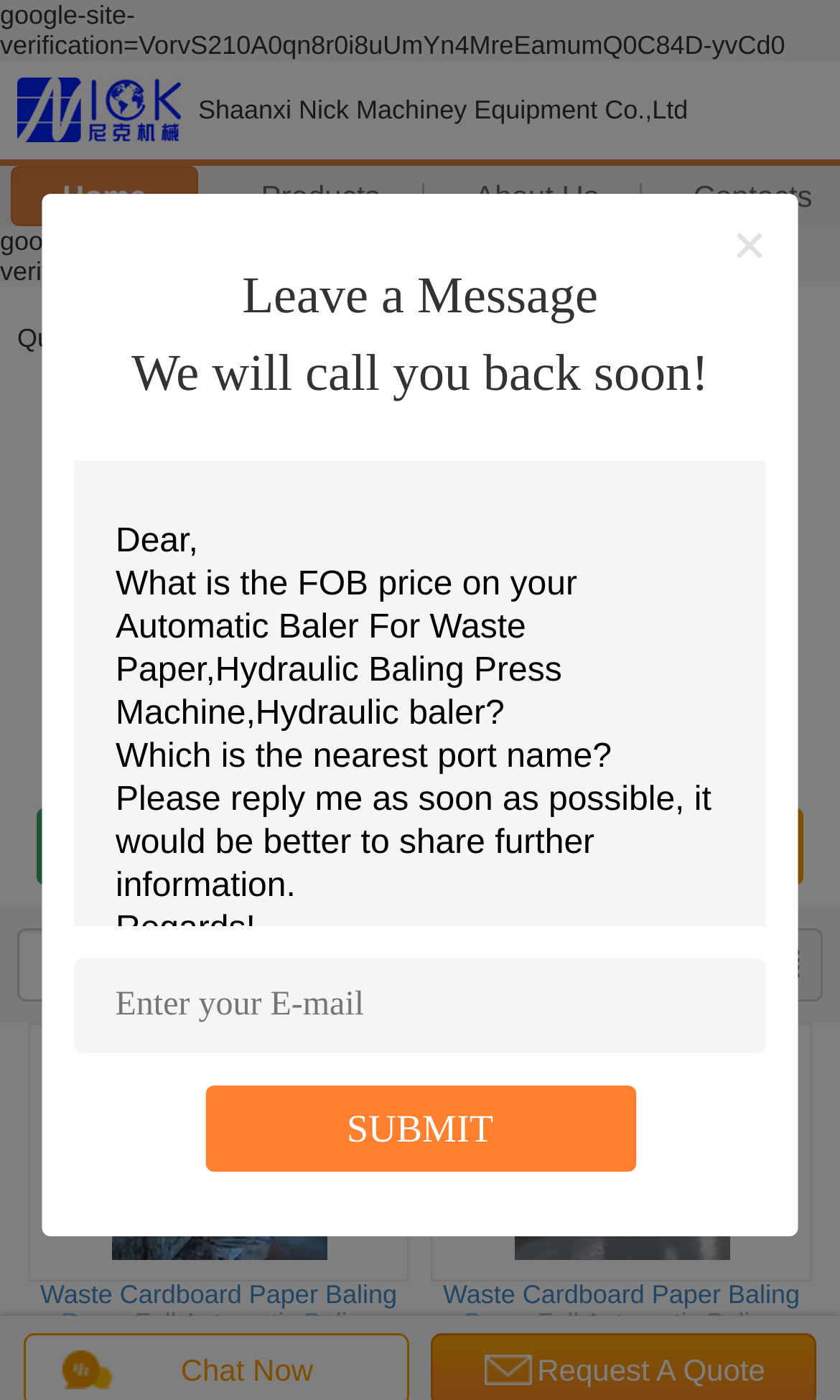Find the bounding box coordinates of the element to click in order to complete this instruction: "Search for products". The bounding box coordinates must be four float numbers between 0 and 1, denoted as [left, top, right, bottom].

[0.021, 0.662, 0.838, 0.715]